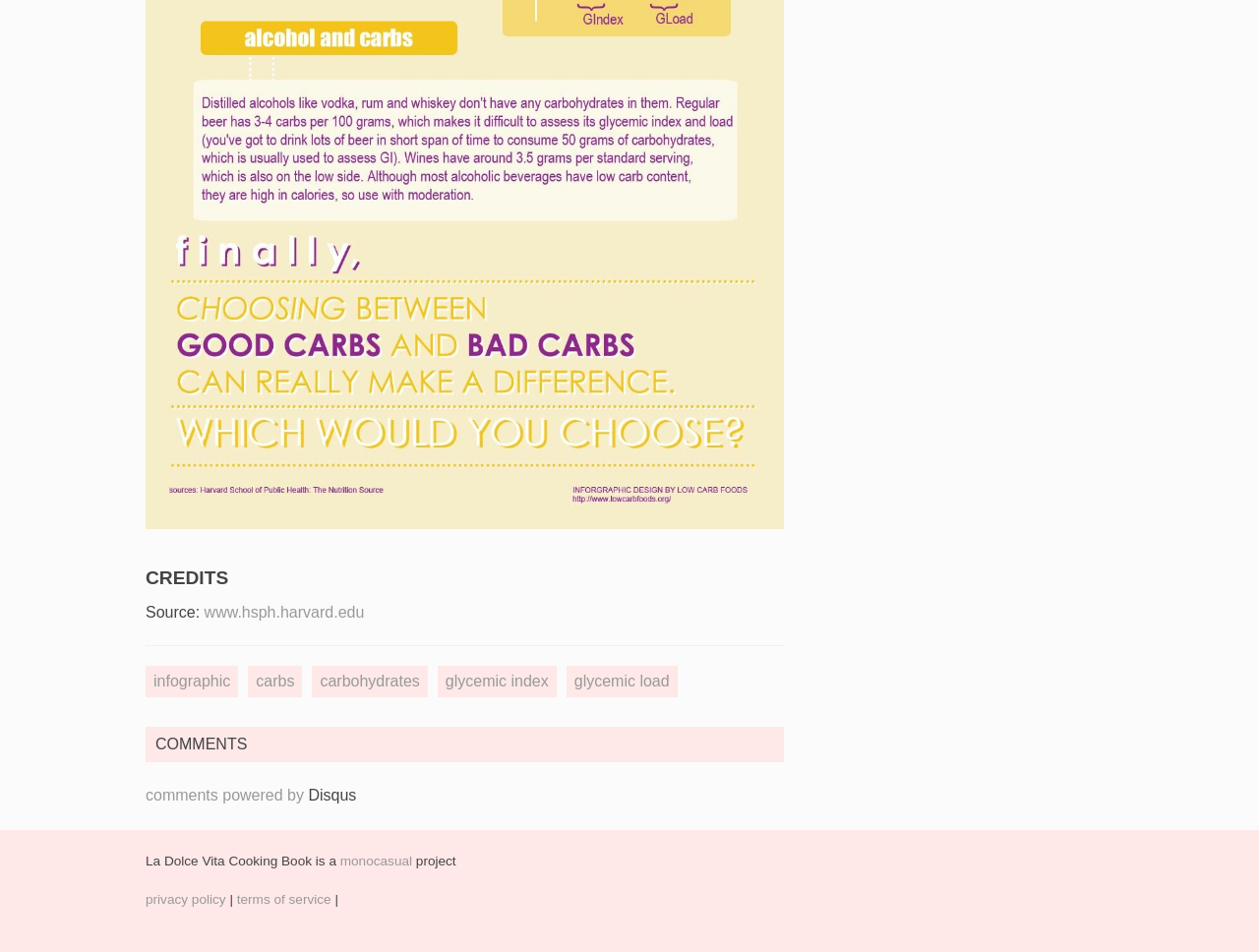Based on the element description About Us, identify the bounding box coordinates for the UI element. The coordinates should be in the format (top-left x, top-left y, bottom-right x, bottom-right y) and within the 0 to 1 range.

None